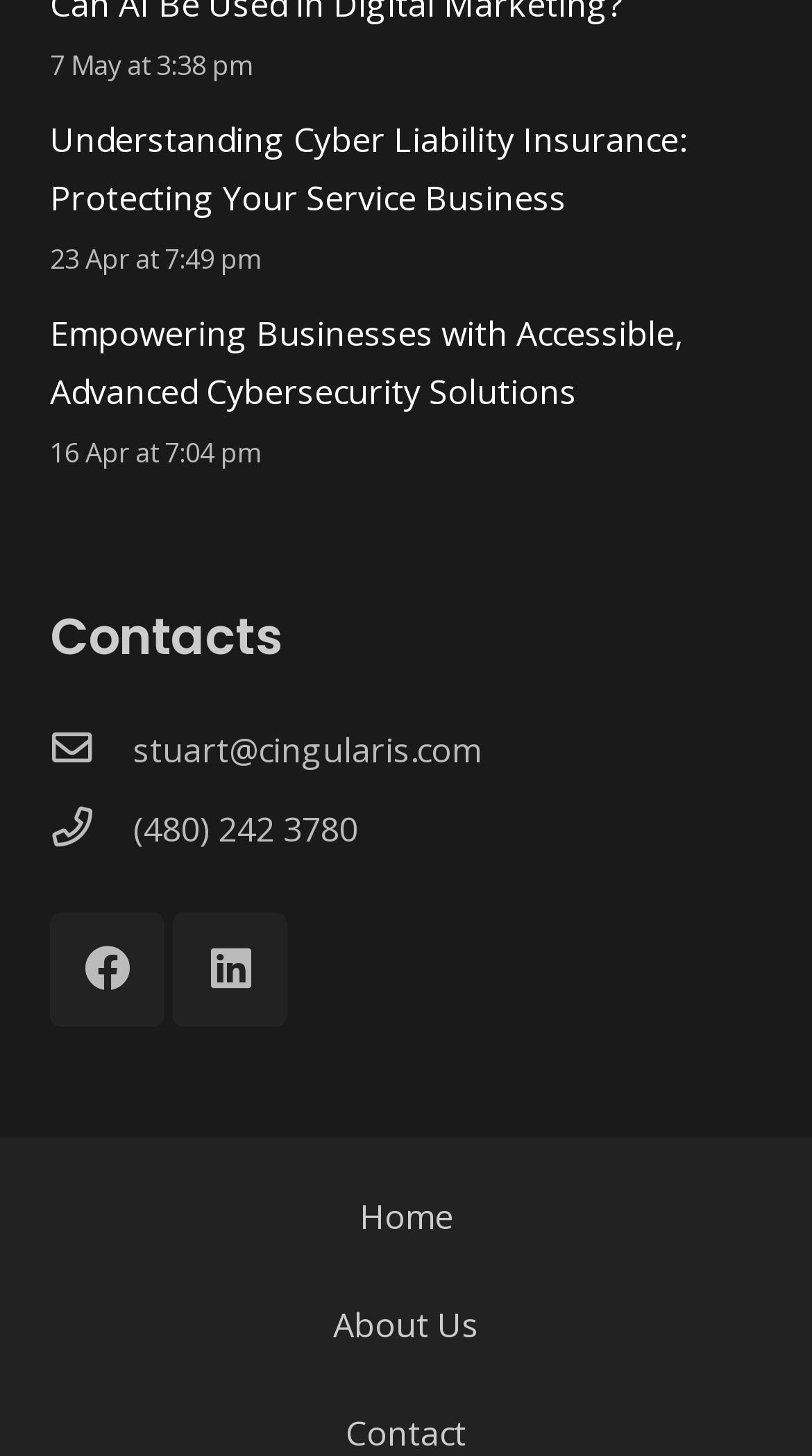Reply to the question with a single word or phrase:
What is the date of the latest article?

7 May 2024